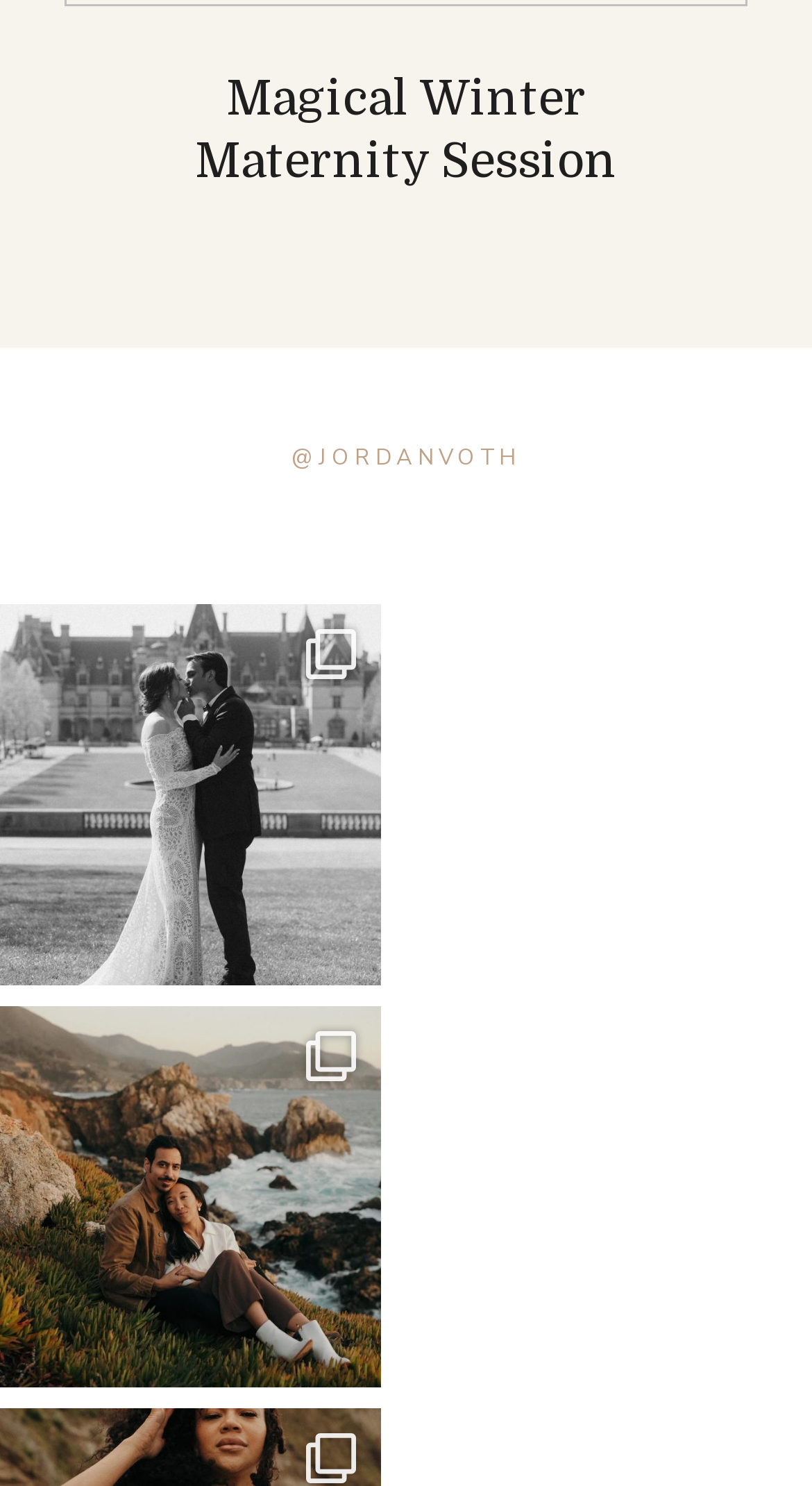What is the username of the account?
Refer to the image and answer the question using a single word or phrase.

@JORDANVOTH